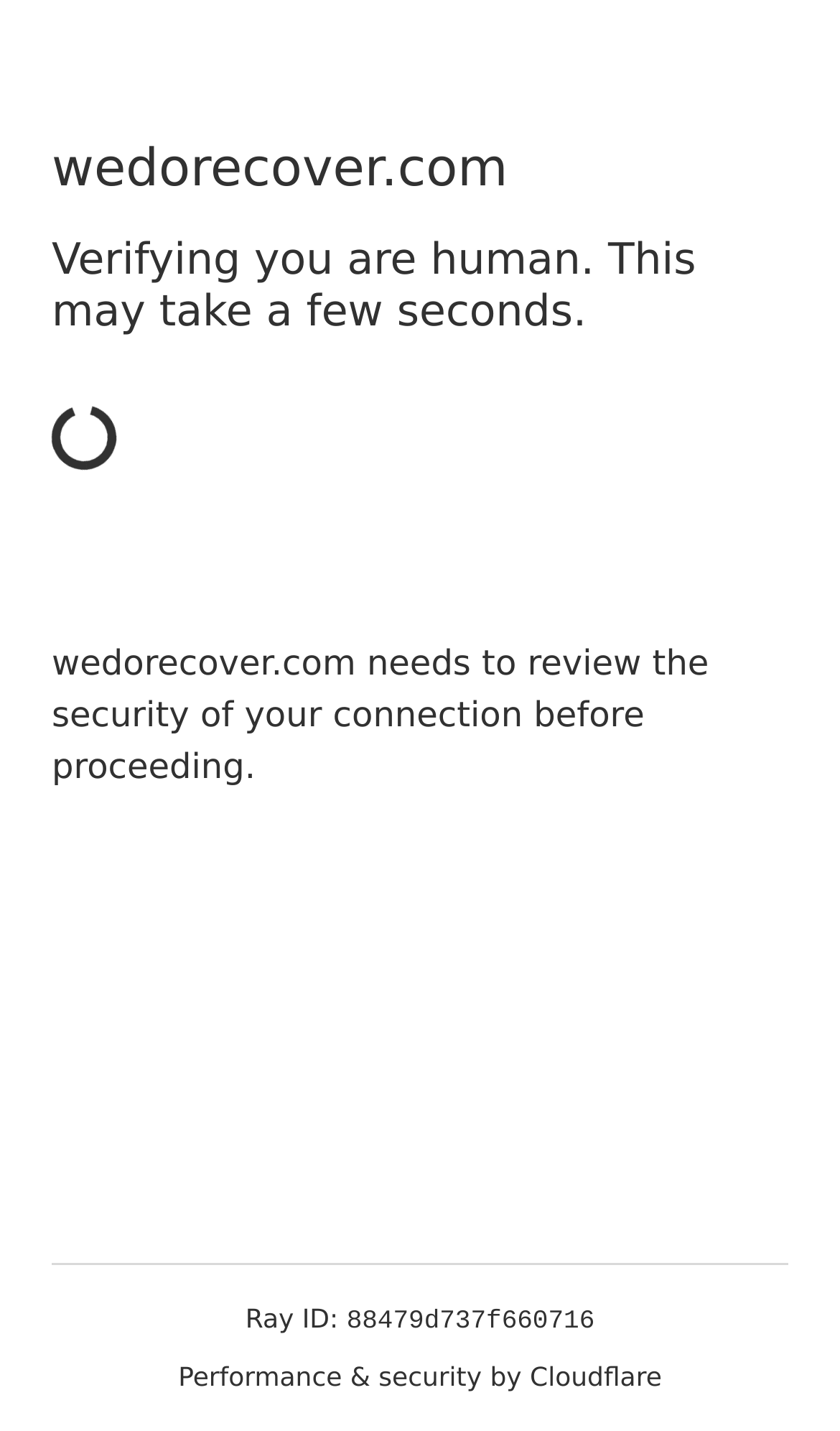Generate a comprehensive caption for the webpage you are viewing.

The webpage appears to be a security verification page. At the top, there is a heading that reads "wedorecover.com" followed by another heading that says "Verifying you are human. This may take a few seconds." Below these headings, there is a paragraph of text that explains that the website needs to review the security of the user's connection before proceeding.

At the bottom of the page, there is a section that displays technical information. It contains three lines of text: "Ray ID:", followed by a long alphanumeric string, and finally "Performance & security by Cloudflare". This section is positioned near the bottom right corner of the page.